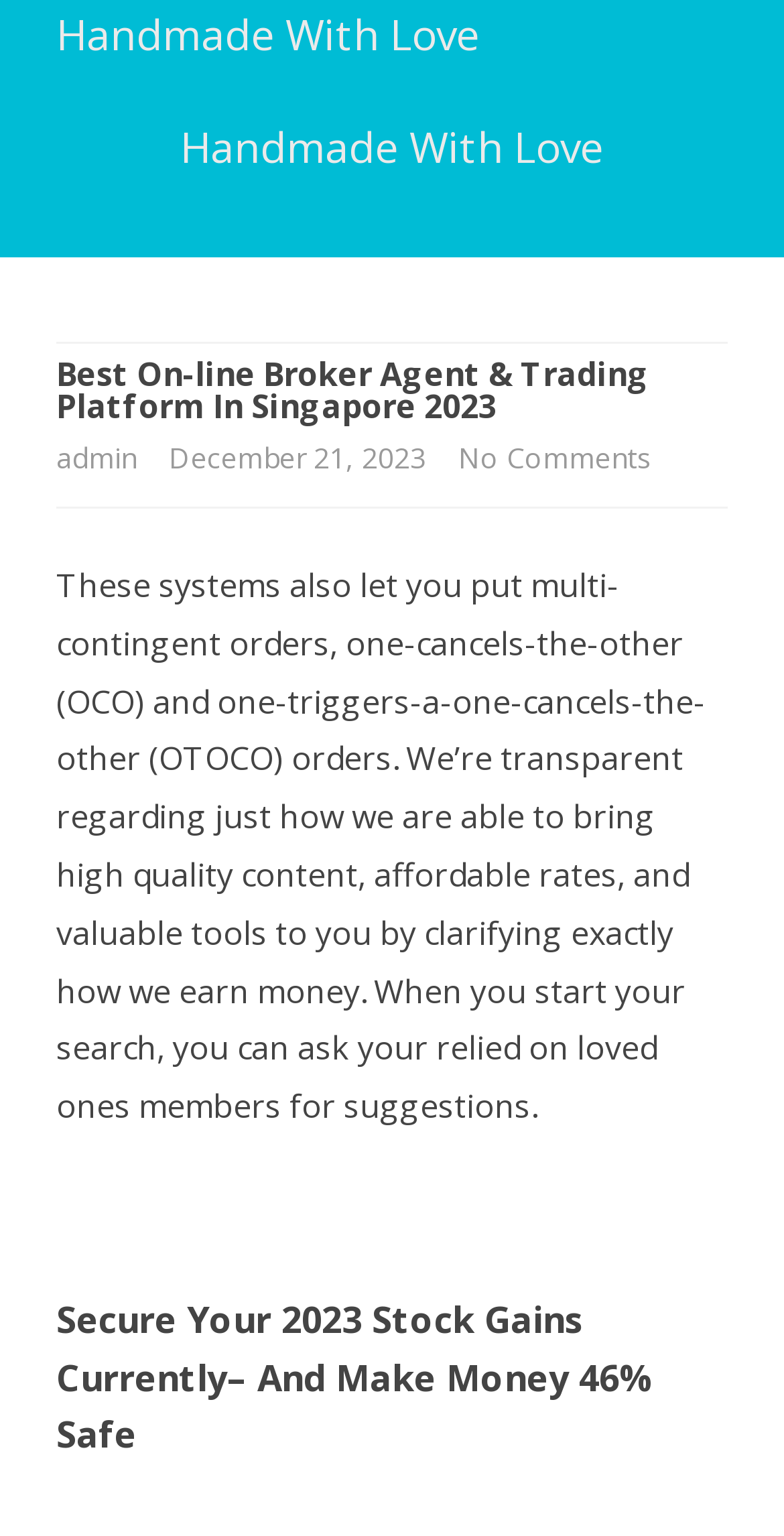What is the title of the article mentioned on the webpage?
Deliver a detailed and extensive answer to the question.

The title of the article is mentioned in the heading element, which is nested within the header element, and it reads 'Best On-line Broker Agent & Trading Platform In Singapore 2023'.